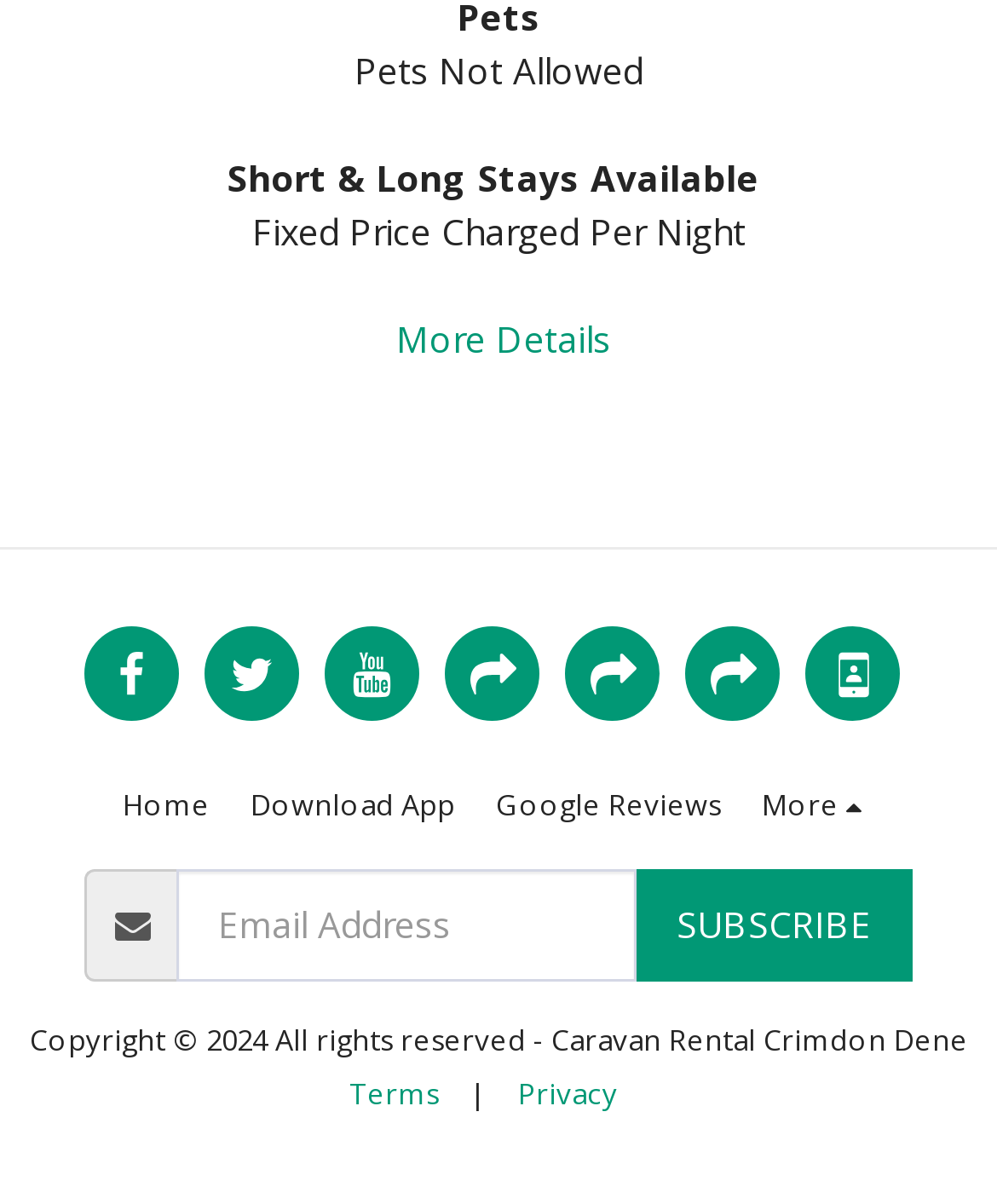What are the available links at the bottom?
Respond to the question with a well-detailed and thorough answer.

At the bottom of the webpage, there are links to 'Terms' and 'Privacy', which are likely related to the website's terms of use and privacy policy.